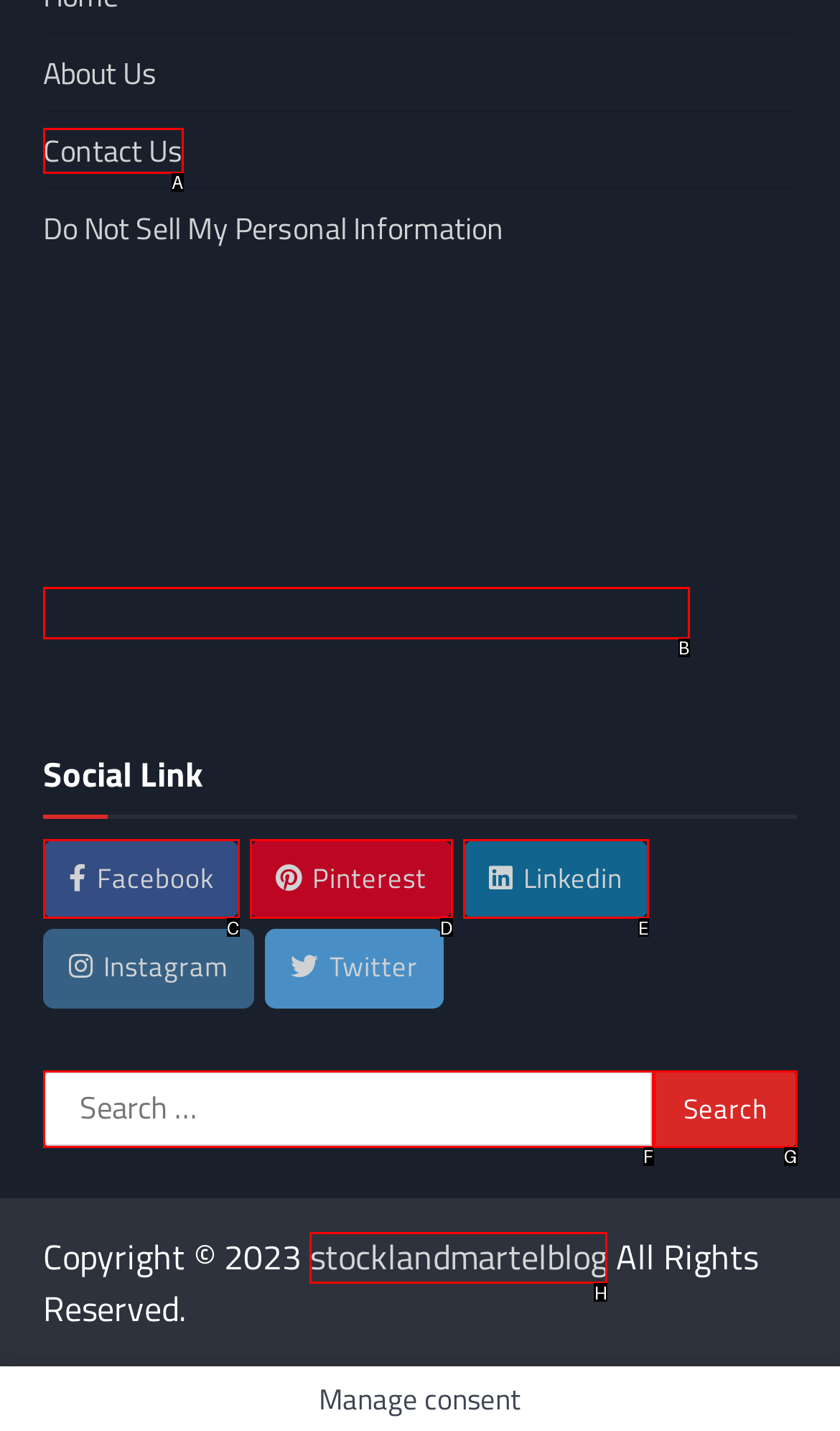Select the letter associated with the UI element you need to click to perform the following action: Go to stocklandmartelblog
Reply with the correct letter from the options provided.

H